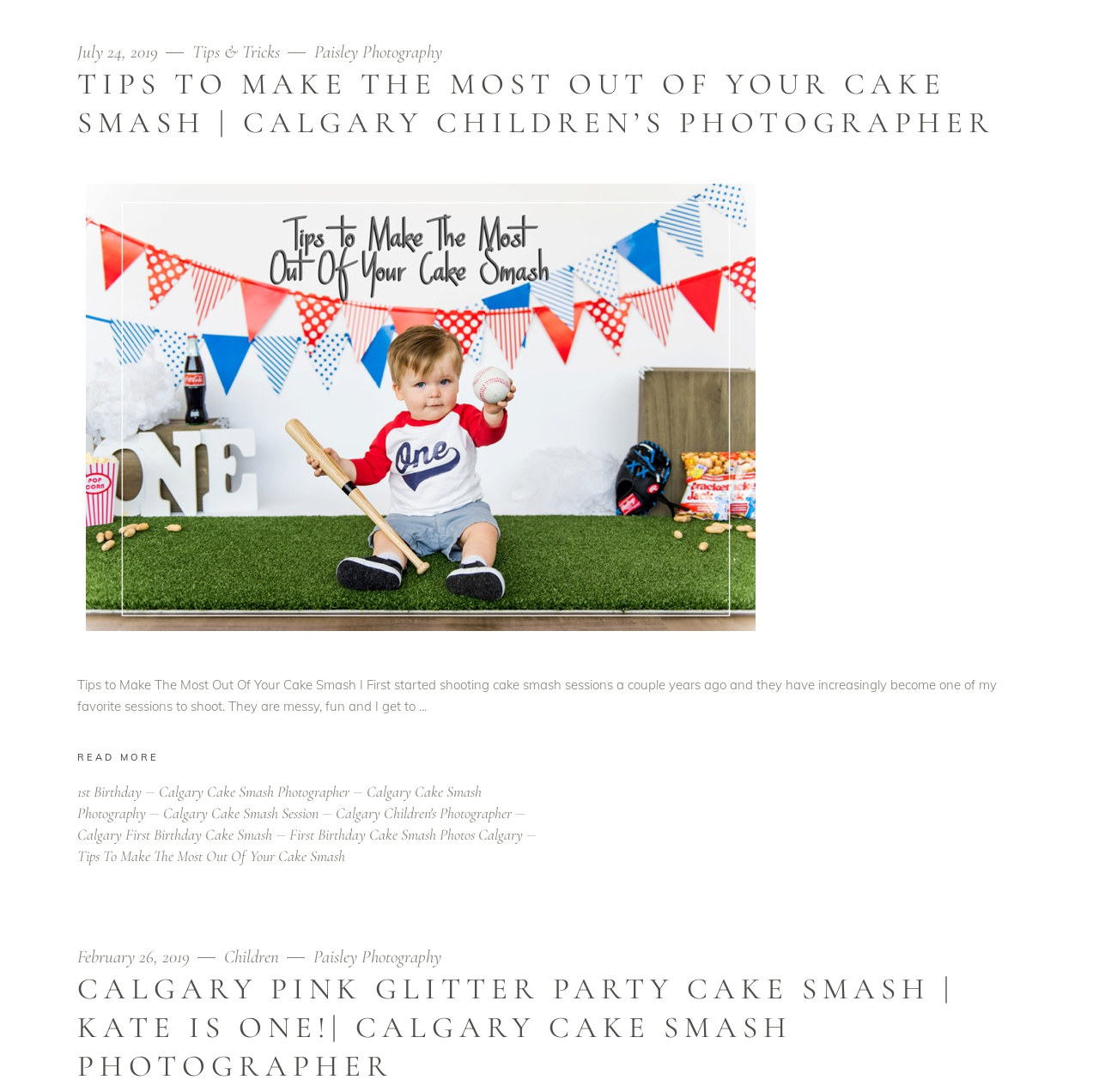Provide a one-word or one-phrase answer to the question:
How many links are there in the first article?

7